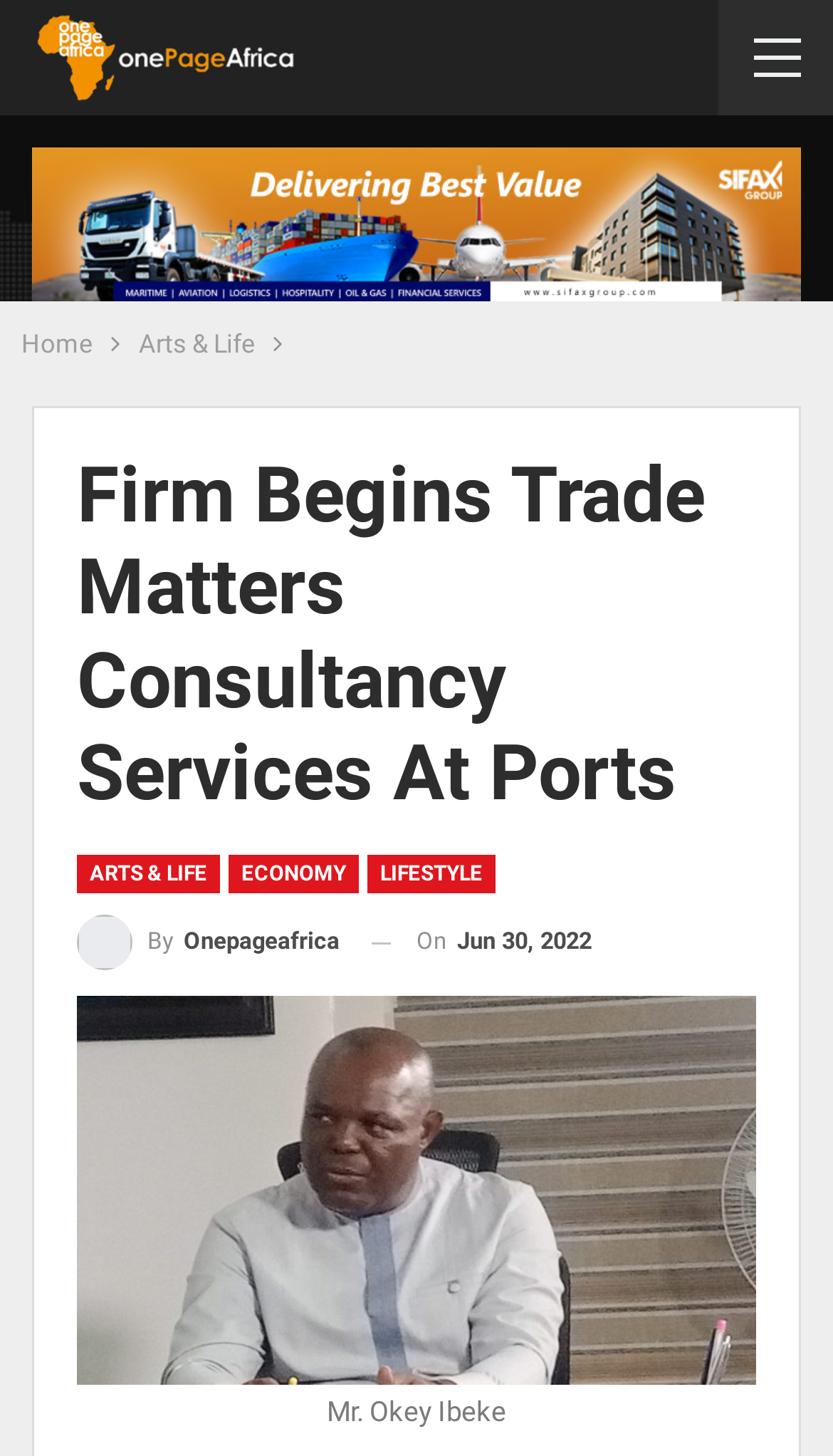Show me the bounding box coordinates of the clickable region to achieve the task as per the instruction: "read the article by 'Onepageafrica'".

[0.092, 0.628, 0.408, 0.666]